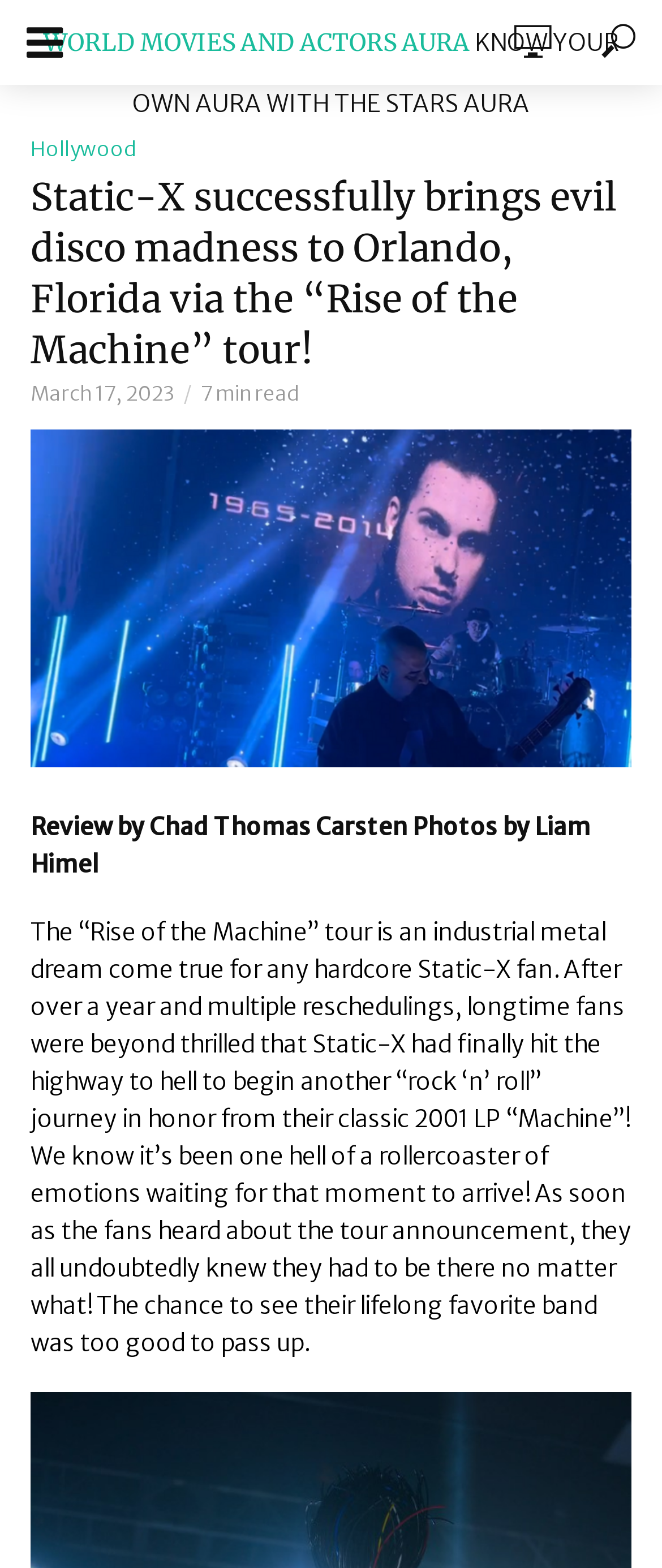Please identify the bounding box coordinates of where to click in order to follow the instruction: "Click on CONTACT US".

[0.0, 0.087, 0.8, 0.128]